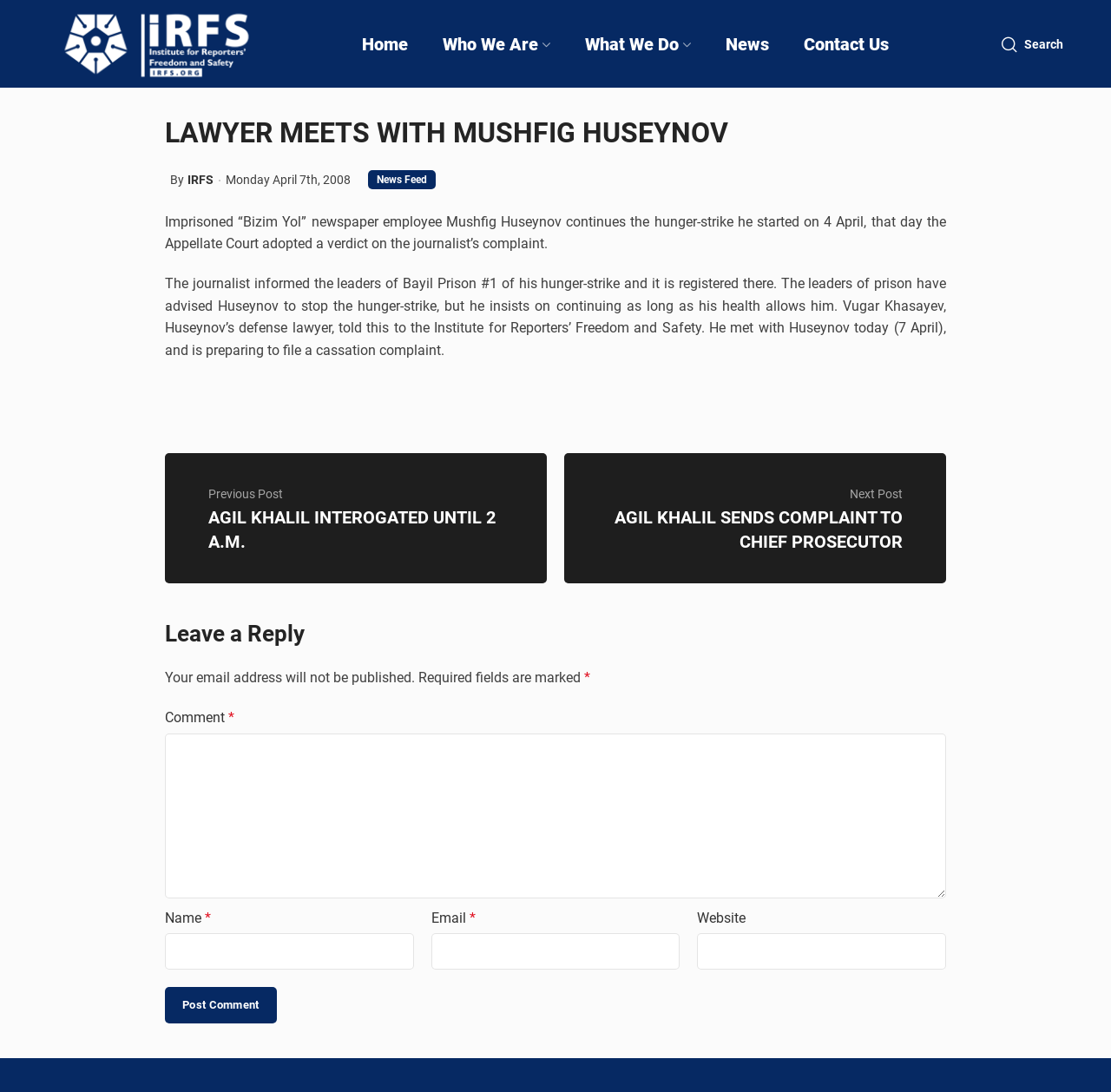Provide the bounding box coordinates for the UI element described in this sentence: "parent_node: Email * aria-describedby="email-notes" name="email"". The coordinates should be four float values between 0 and 1, i.e., [left, top, right, bottom].

[0.388, 0.855, 0.612, 0.888]